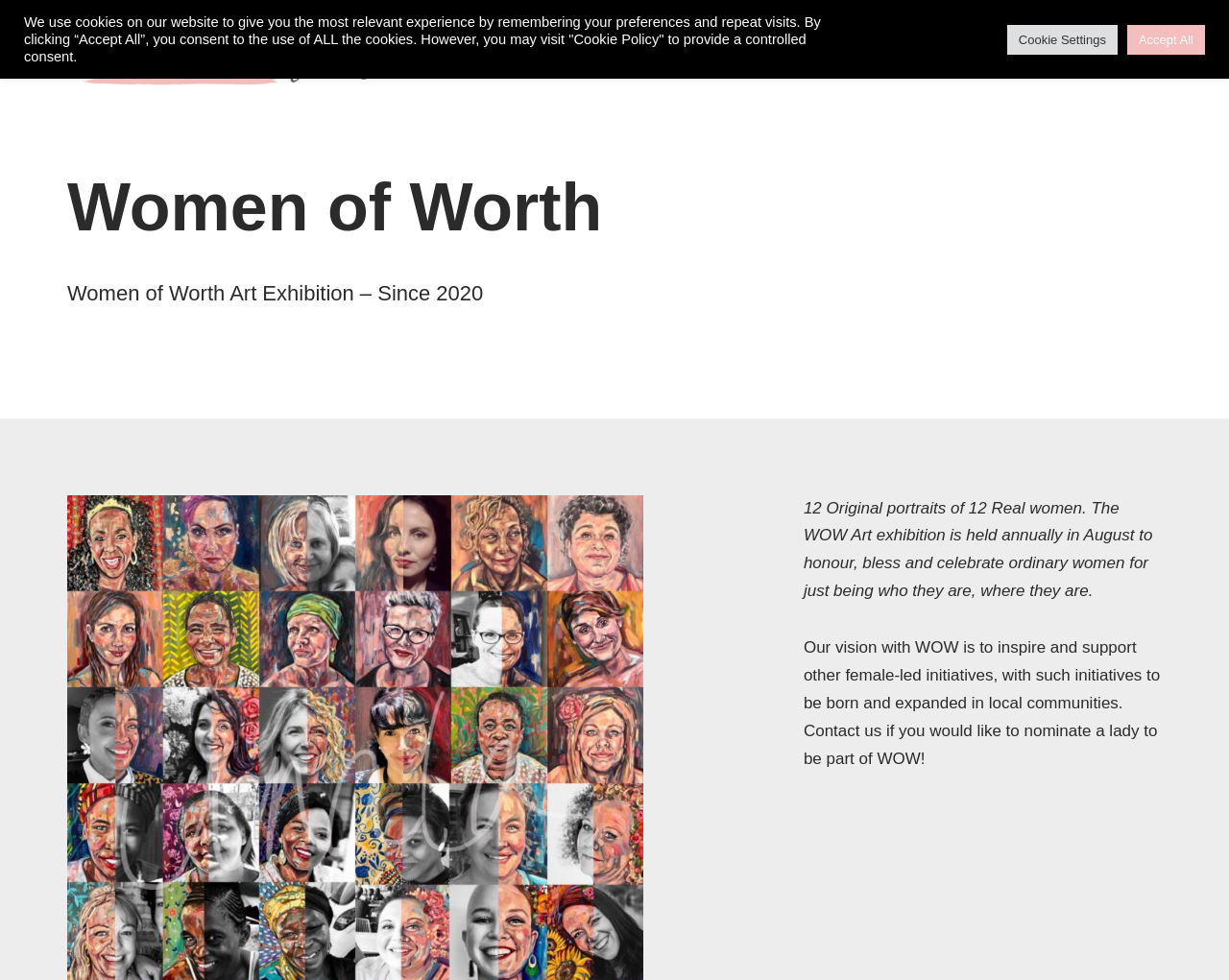What is the event held annually to honour women?
Use the screenshot to answer the question with a single word or phrase.

WOW Art exhibition